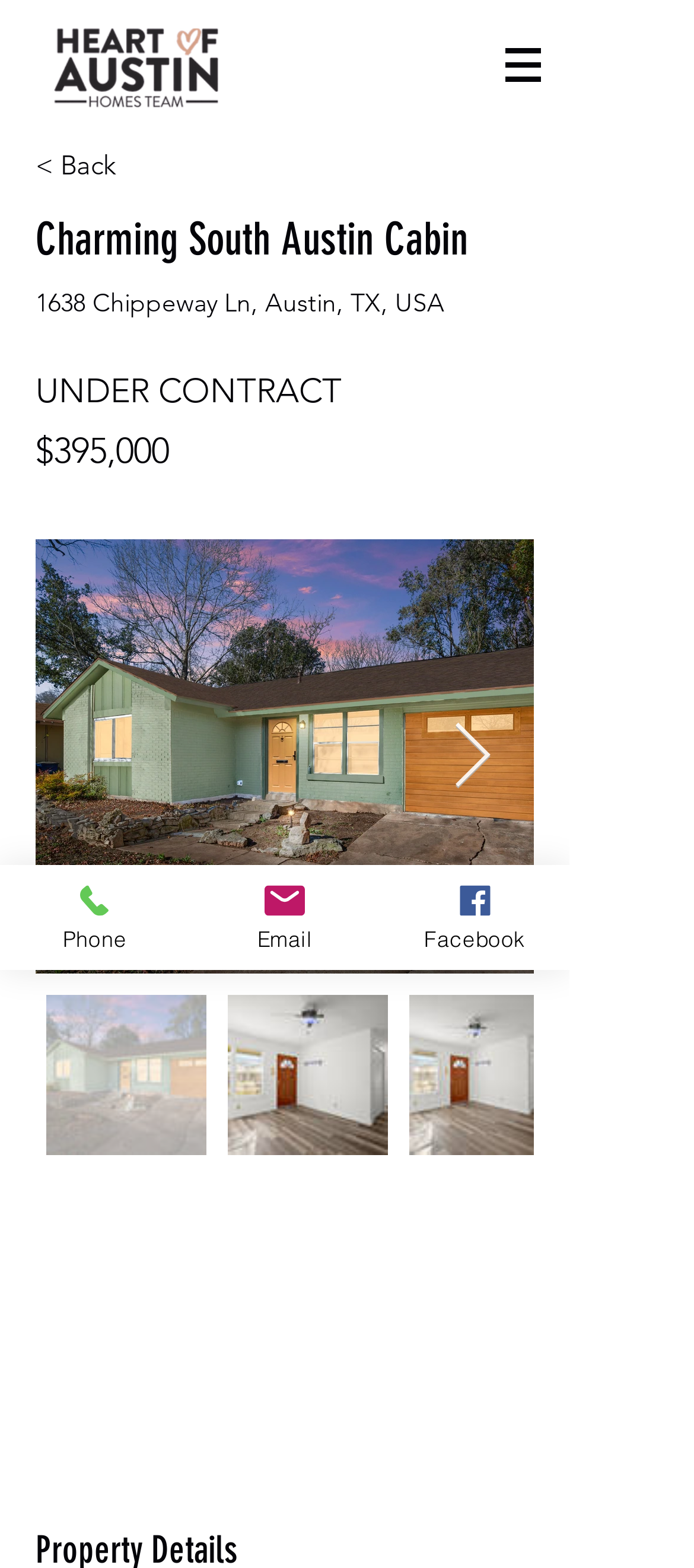Is the cabin under contract?
Please answer using one word or phrase, based on the screenshot.

Yes